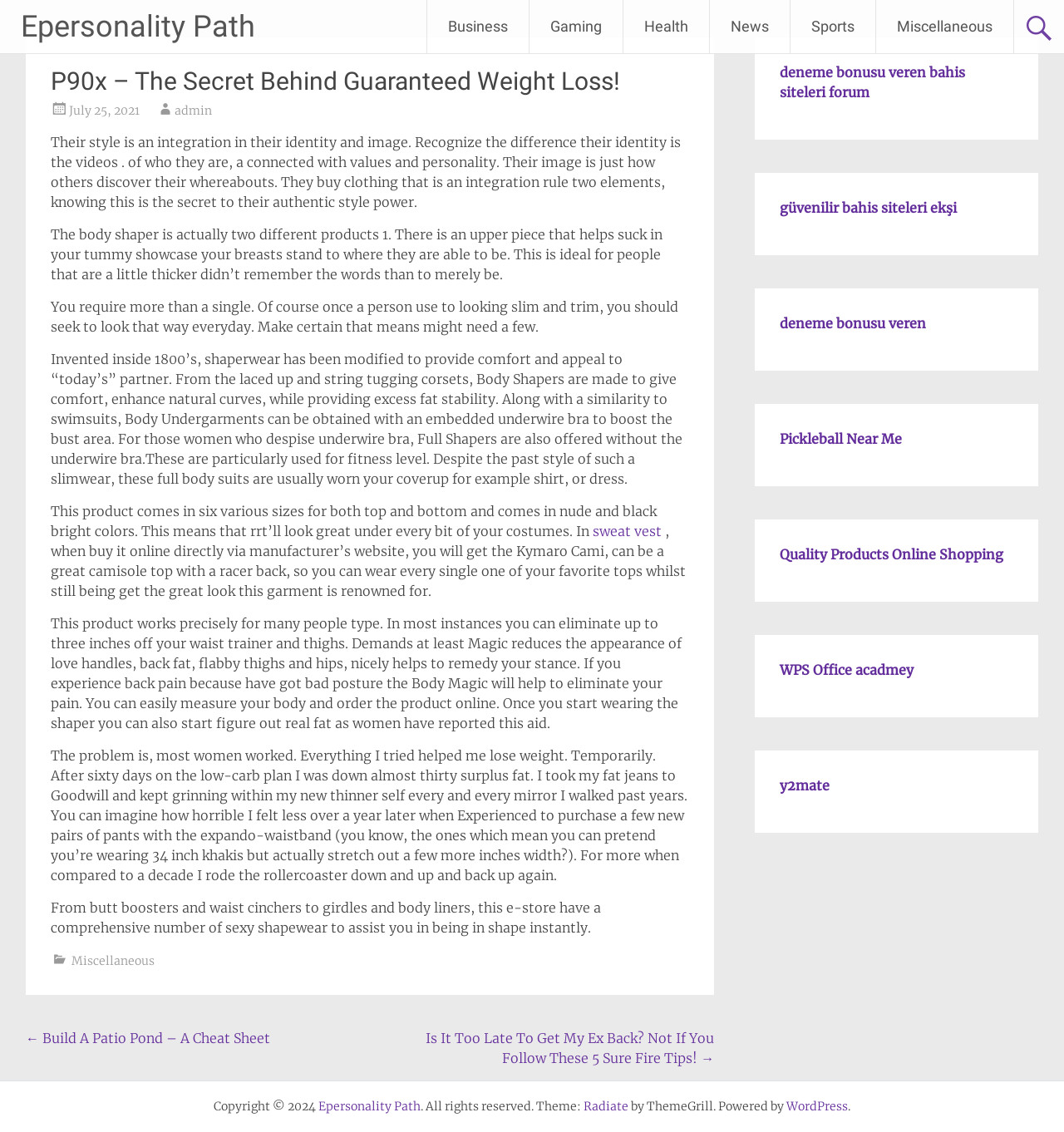What type of products are mentioned in this webpage?
Based on the image, provide your answer in one word or phrase.

Body shapers and fitness products